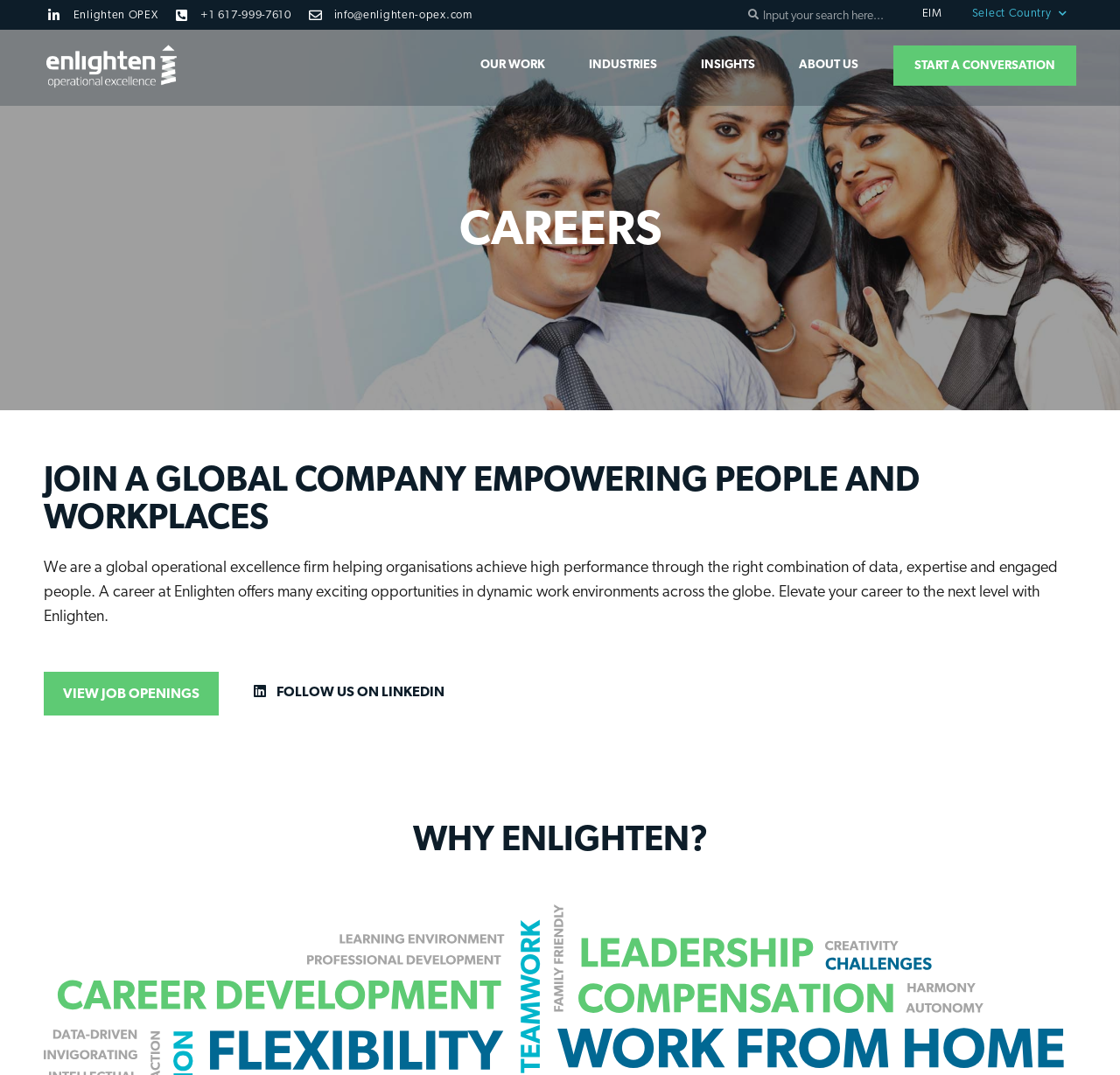How many main sections are there in the careers page?
Using the image, elaborate on the answer with as much detail as possible.

I counted the main sections on the careers page by looking at the headings and the layout of the page. There are three main sections: 'CAREERS', 'WHY ENLIGHTEN?', and the section with job openings and LinkedIn link.